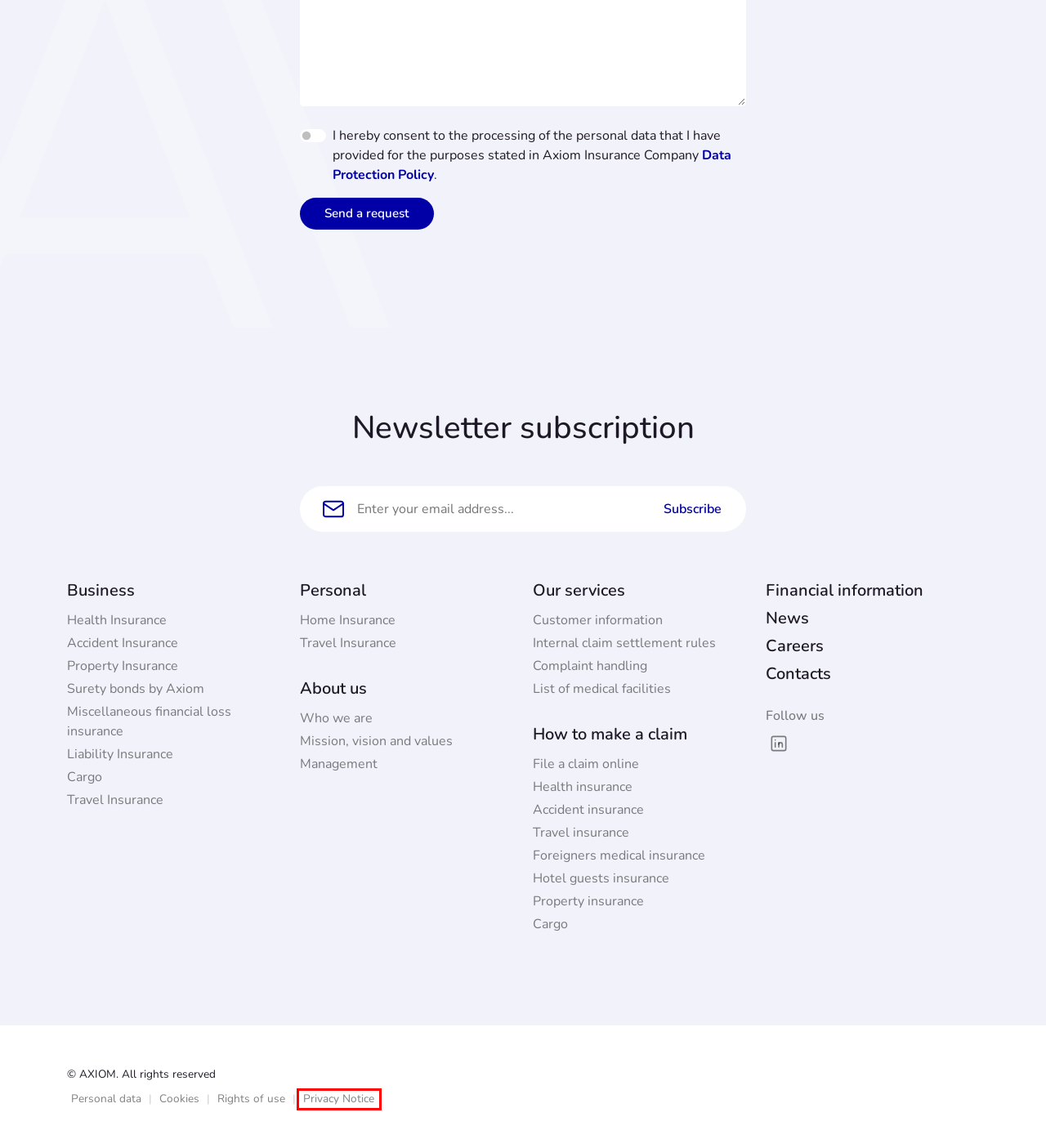A screenshot of a webpage is given, marked with a red bounding box around a UI element. Please select the most appropriate webpage description that fits the new page after clicking the highlighted element. Here are the candidates:
A. Health insurance for business clients at Axiom.BG
B. Hotel Guests Insurance - file your claim
C. Home Insurance individual clients
D. Property Insurance By Axiom
E. Miscellaneous financial loss insurance
F. Travel Insurance by Axiom JSC
G. Privacy Notice - AXIOM JSC
H. Personal data - Axiom AD

G